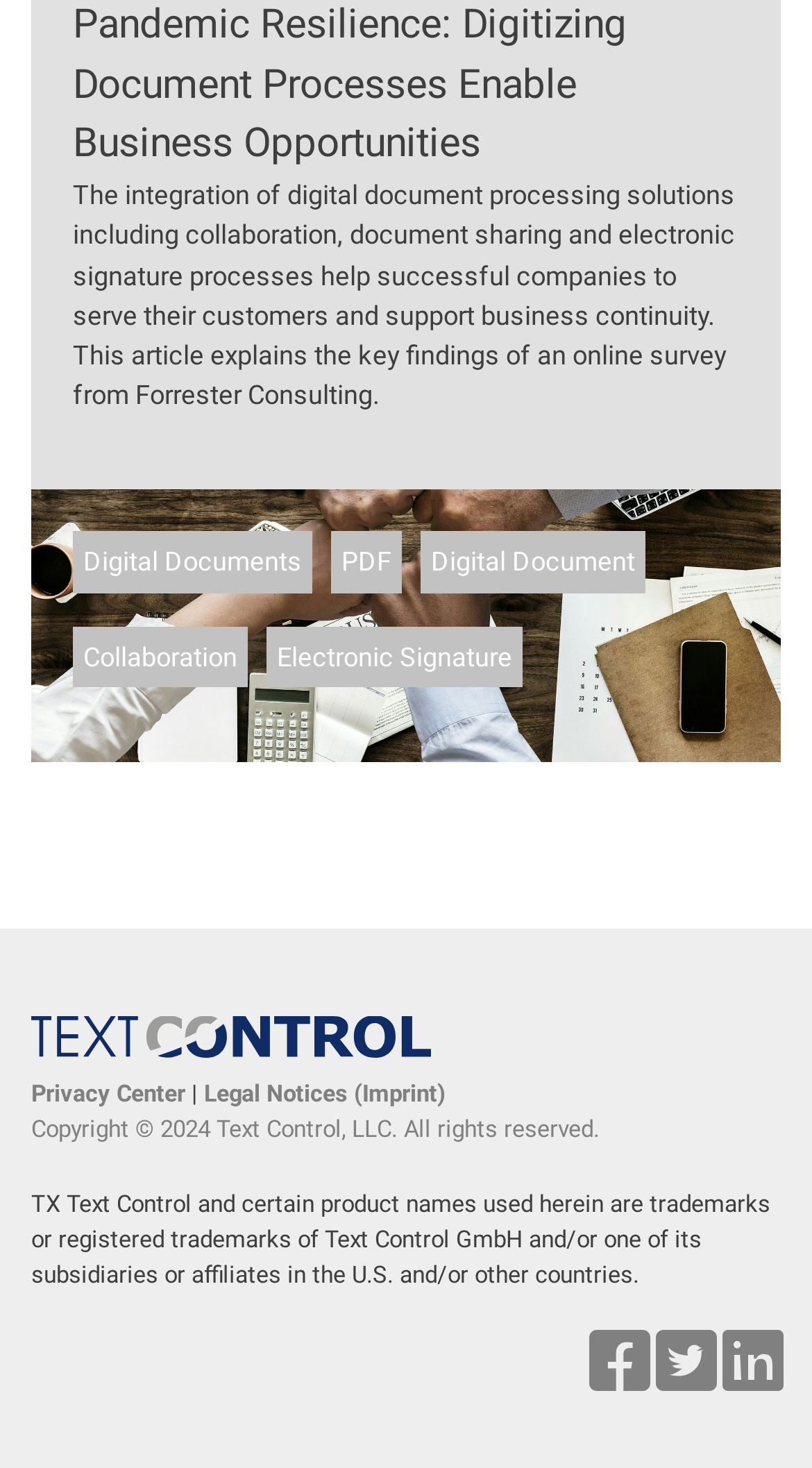Provide the bounding box coordinates of the UI element this sentence describes: "Legal Notices (Imprint)".

[0.251, 0.736, 0.549, 0.754]